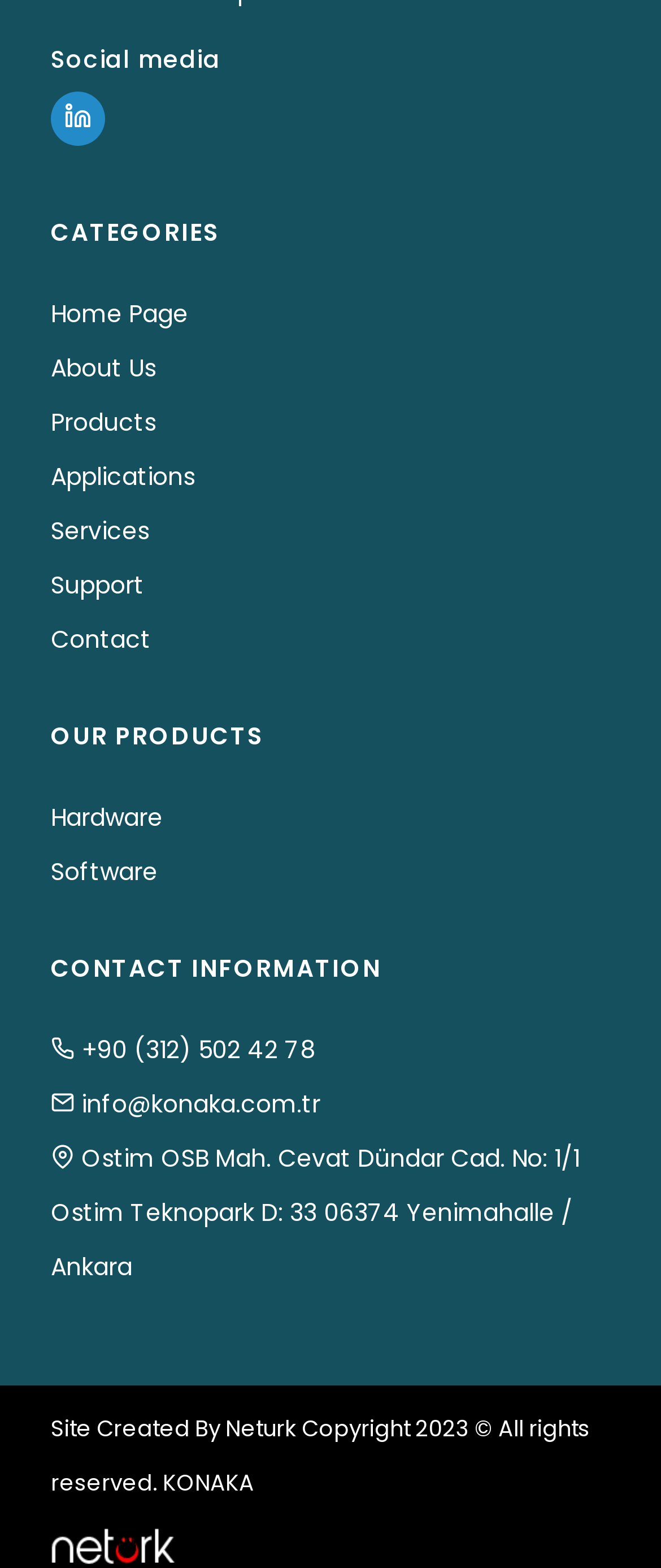Specify the bounding box coordinates for the region that must be clicked to perform the given instruction: "View Products".

[0.077, 0.258, 0.236, 0.28]